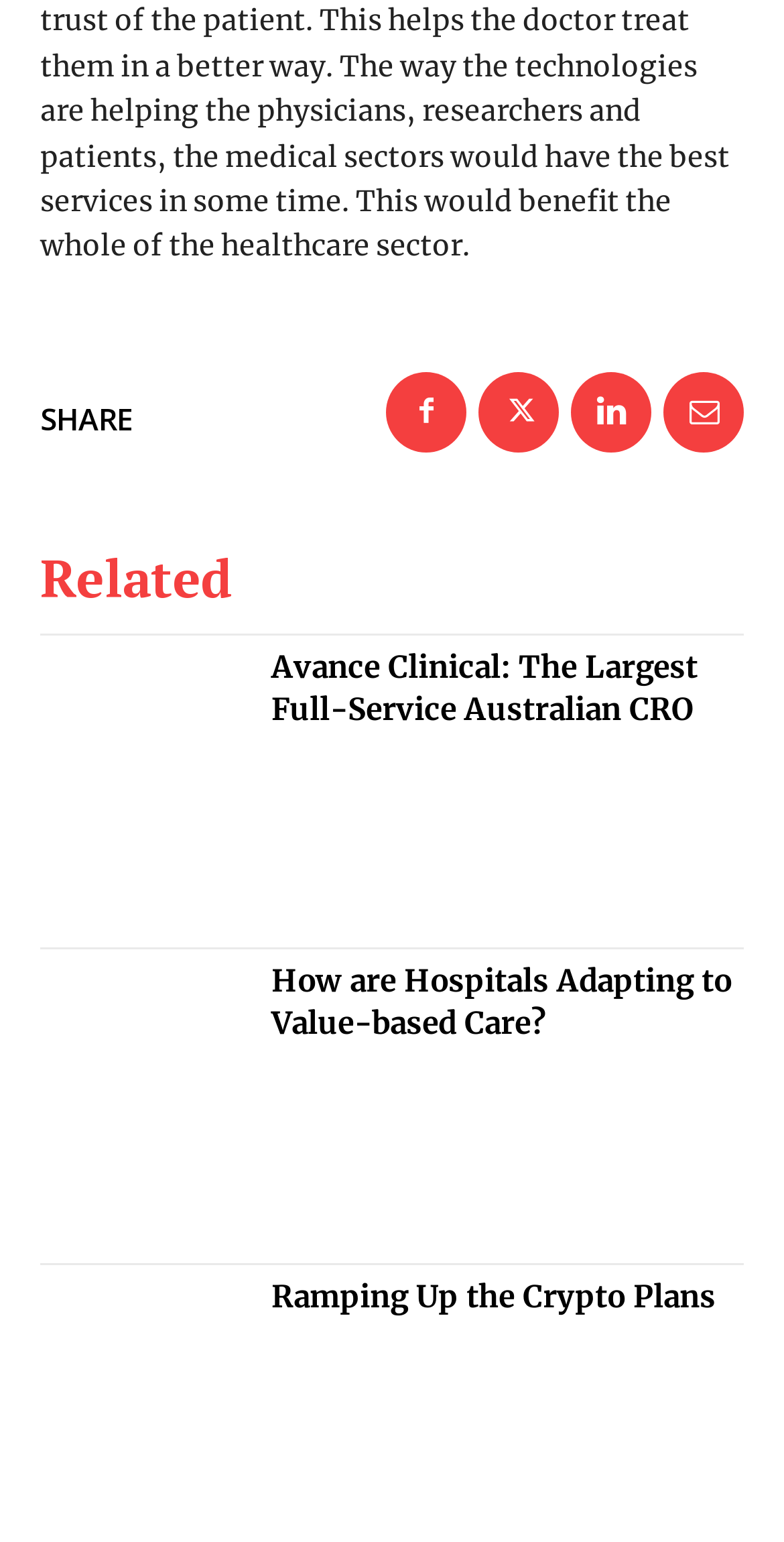Using the description: "title="Ramping Up the Crypto Plans"", determine the UI element's bounding box coordinates. Ensure the coordinates are in the format of four float numbers between 0 and 1, i.e., [left, top, right, bottom].

[0.051, 0.827, 0.321, 0.977]